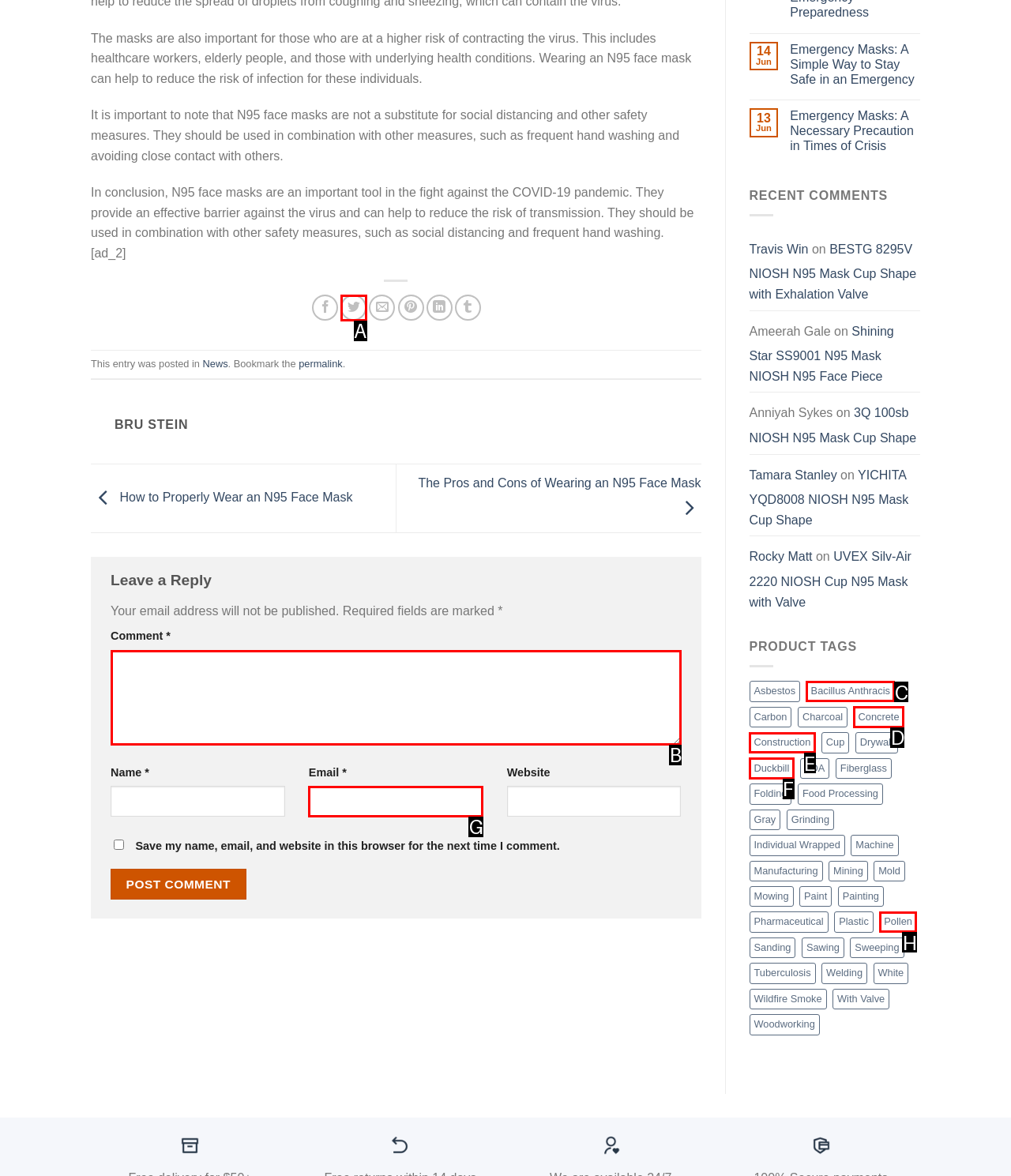Select the letter that corresponds to the description: ICR Capital LLC | Advisory. Provide your answer using the option's letter.

None